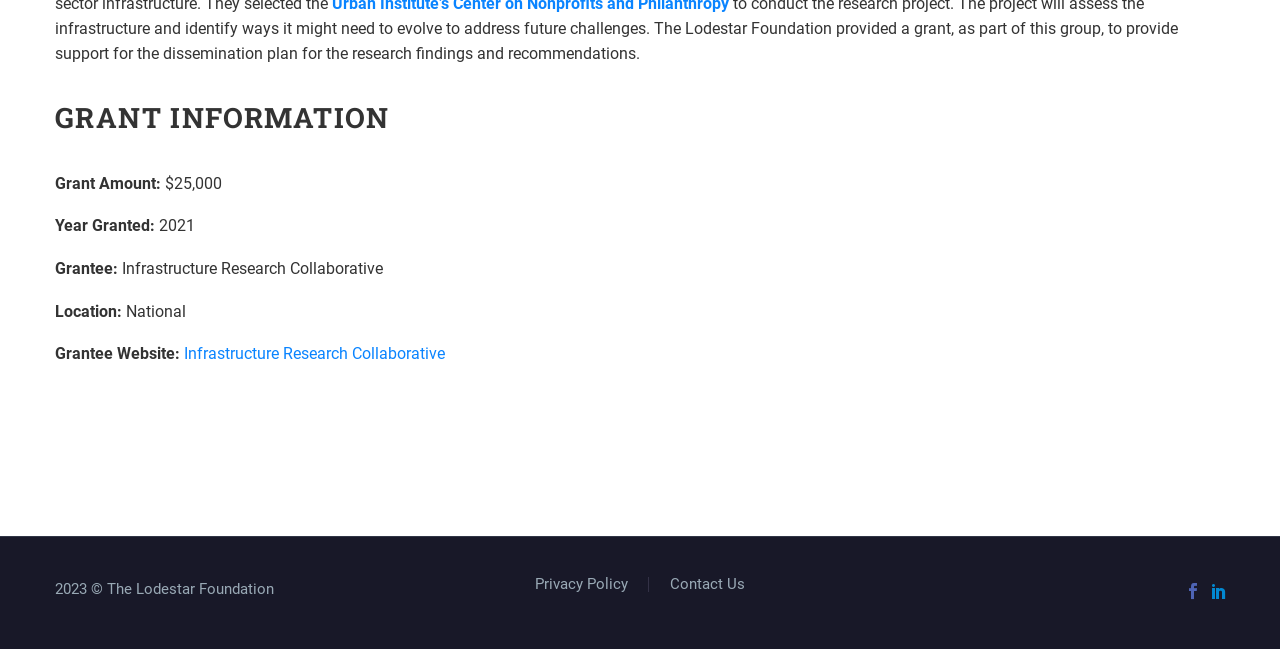Extract the bounding box of the UI element described as: "Infrastructure Research Collaborative".

[0.144, 0.53, 0.348, 0.56]